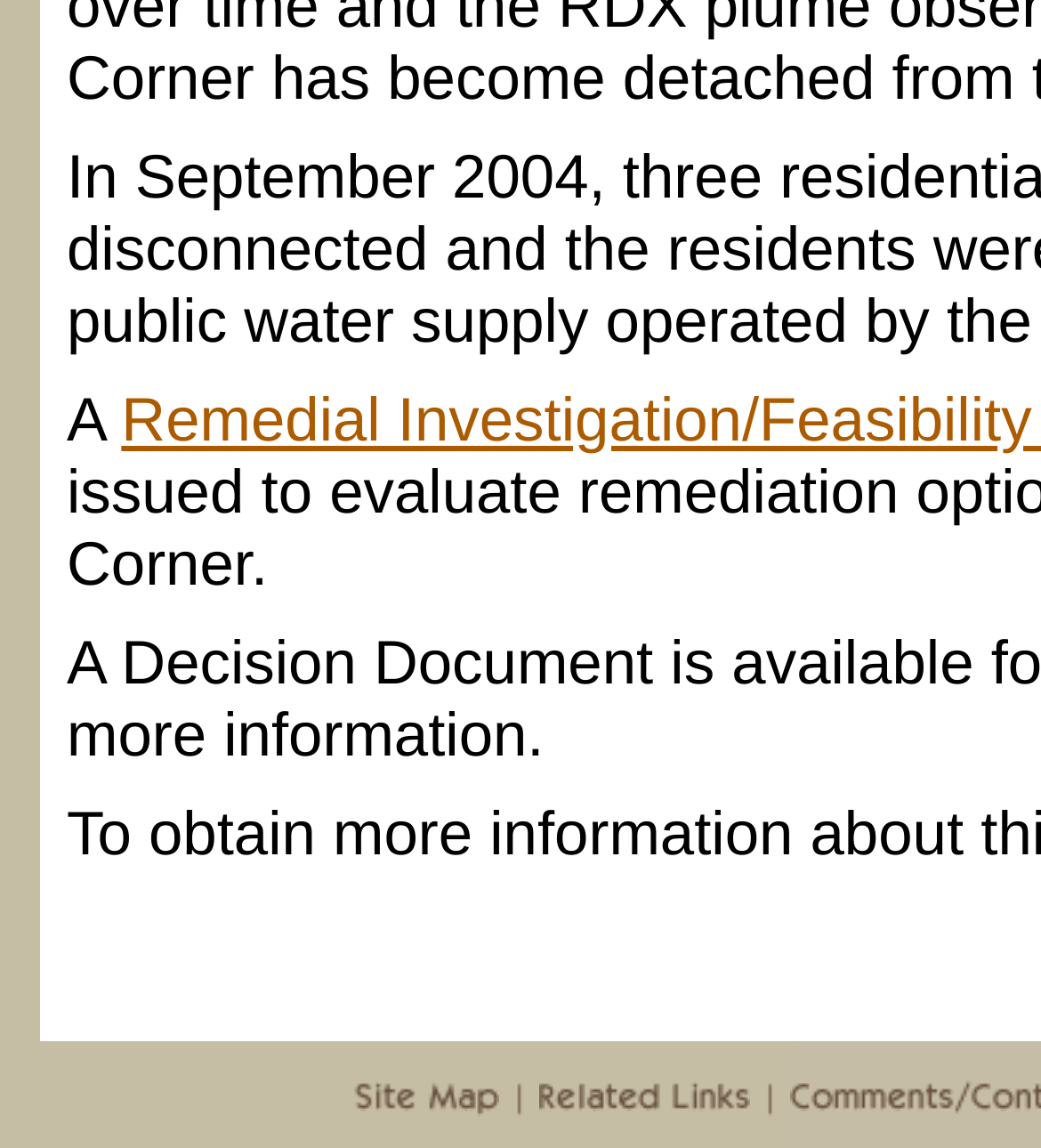Please respond in a single word or phrase: 
What is the text of the second link in the bottom row?

Related Links